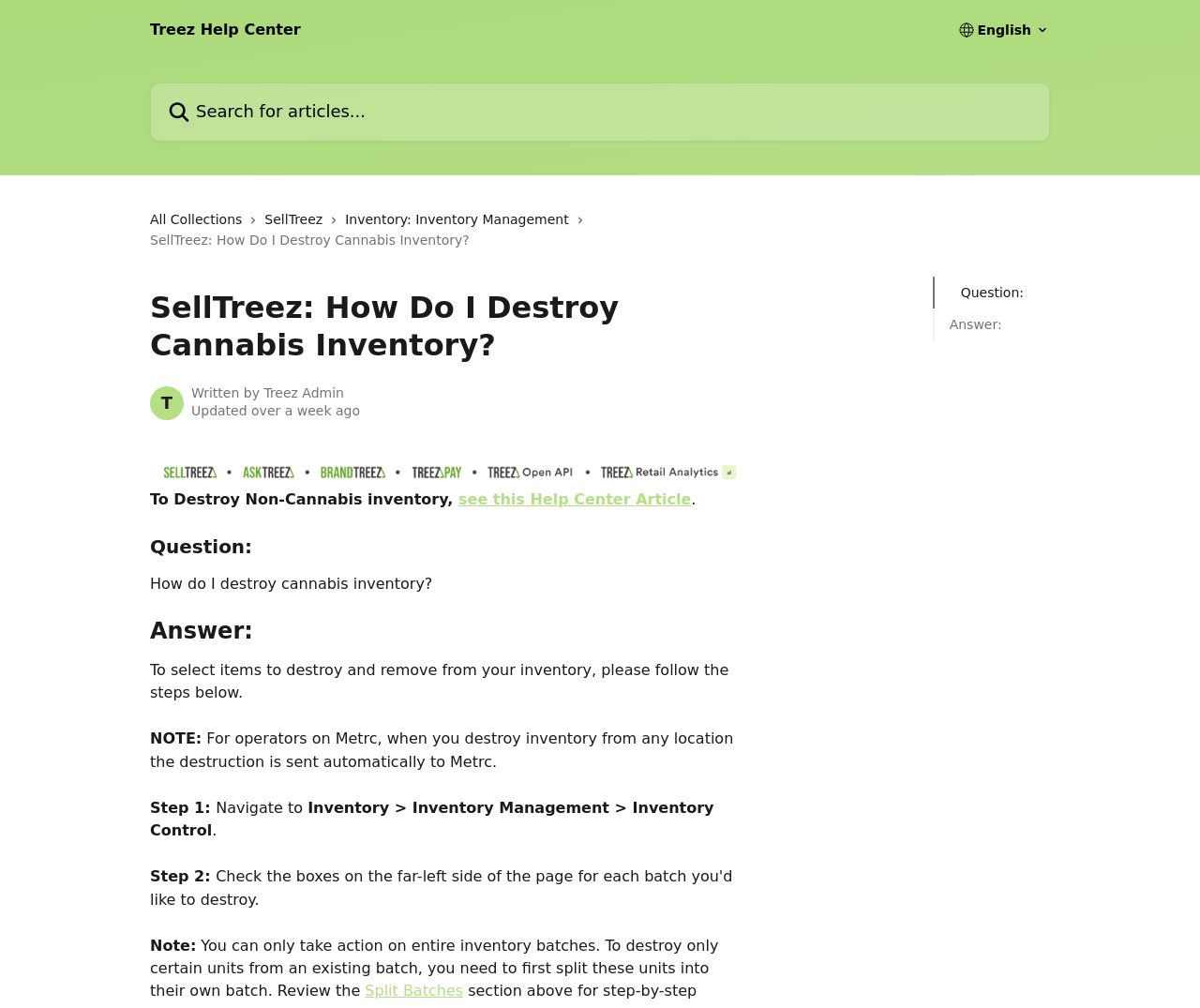Find the bounding box coordinates of the element I should click to carry out the following instruction: "Search for articles".

[0.125, 0.082, 0.875, 0.14]